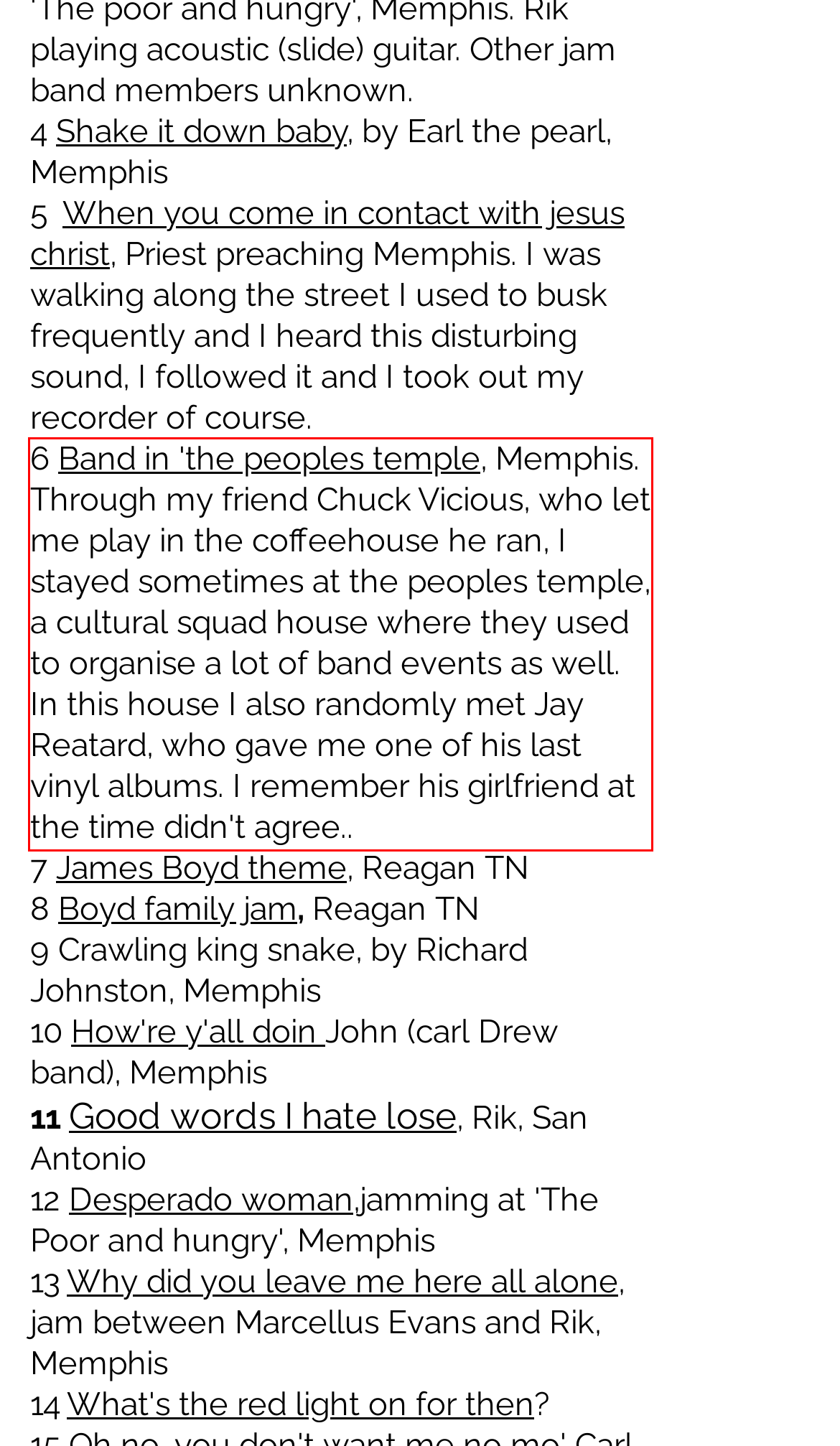Please examine the webpage screenshot containing a red bounding box and use OCR to recognize and output the text inside the red bounding box.

6 Band in 'the peoples temple, Memphis. Through my friend Chuck Vicious, who let me play in the coffeehouse he ran, I stayed sometimes at the peoples temple, a cultural squad house where they used to organise a lot of band events as well. In this house I also randomly met Jay Reatard, who gave me one of his last vinyl albums. I remember his girlfriend at the time didn't agree..